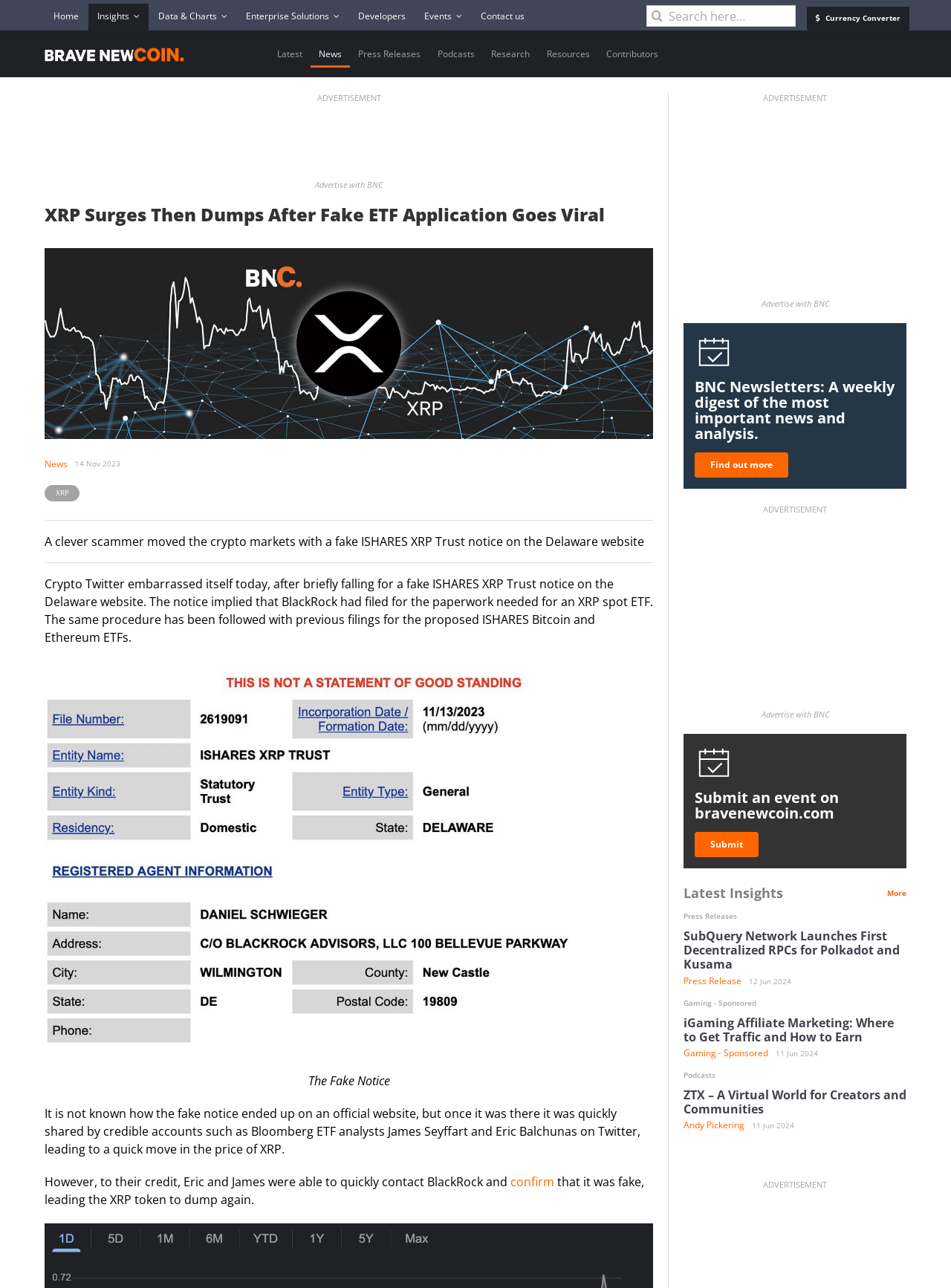Please specify the coordinates of the bounding box for the element that should be clicked to carry out this instruction: "Change the quantity of 'Adele 5-Piece Counter Dining Set'". The coordinates must be four float numbers between 0 and 1, formatted as [left, top, right, bottom].

None